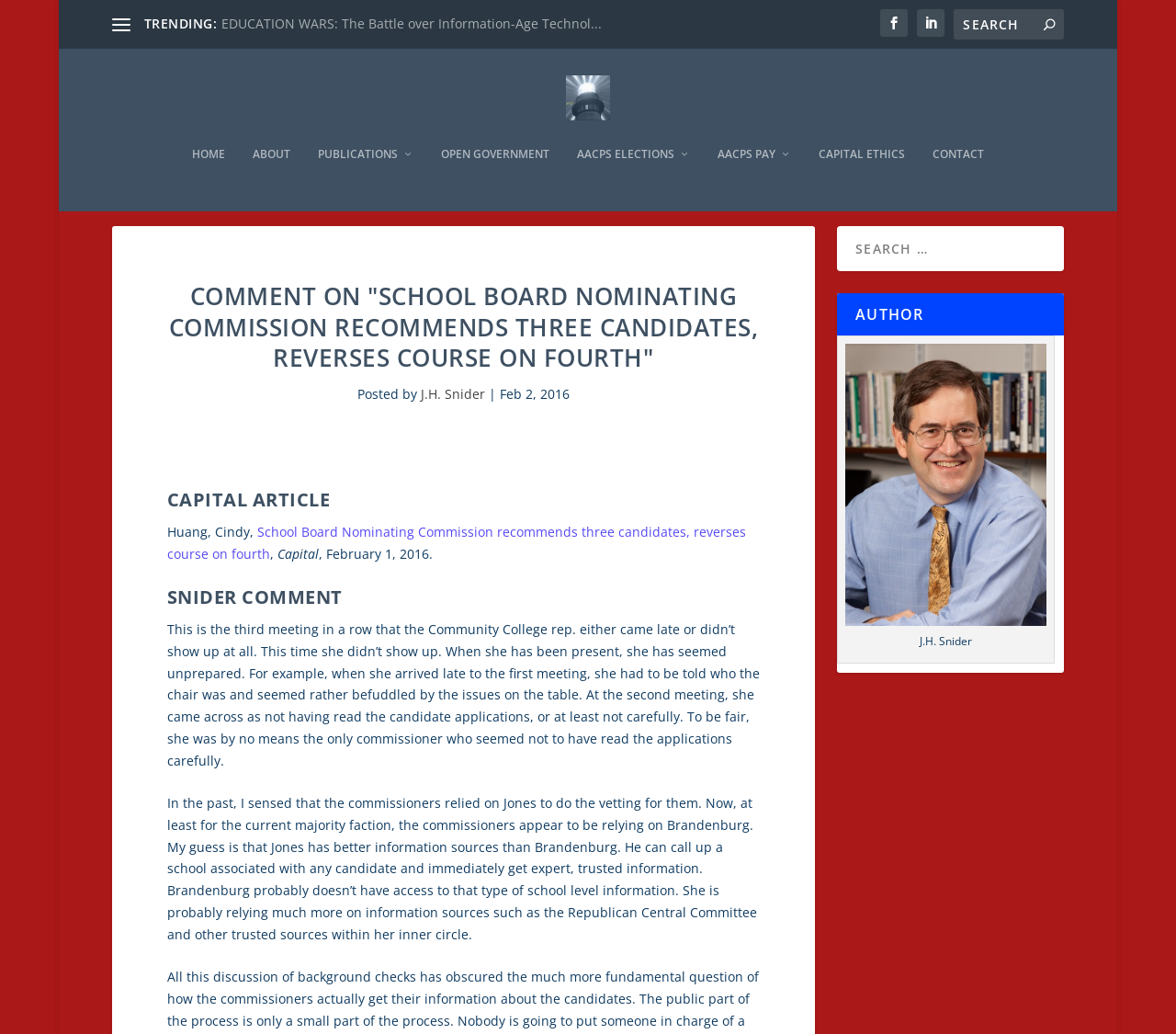How many links are there in the top navigation menu?
Give a single word or phrase answer based on the content of the image.

7